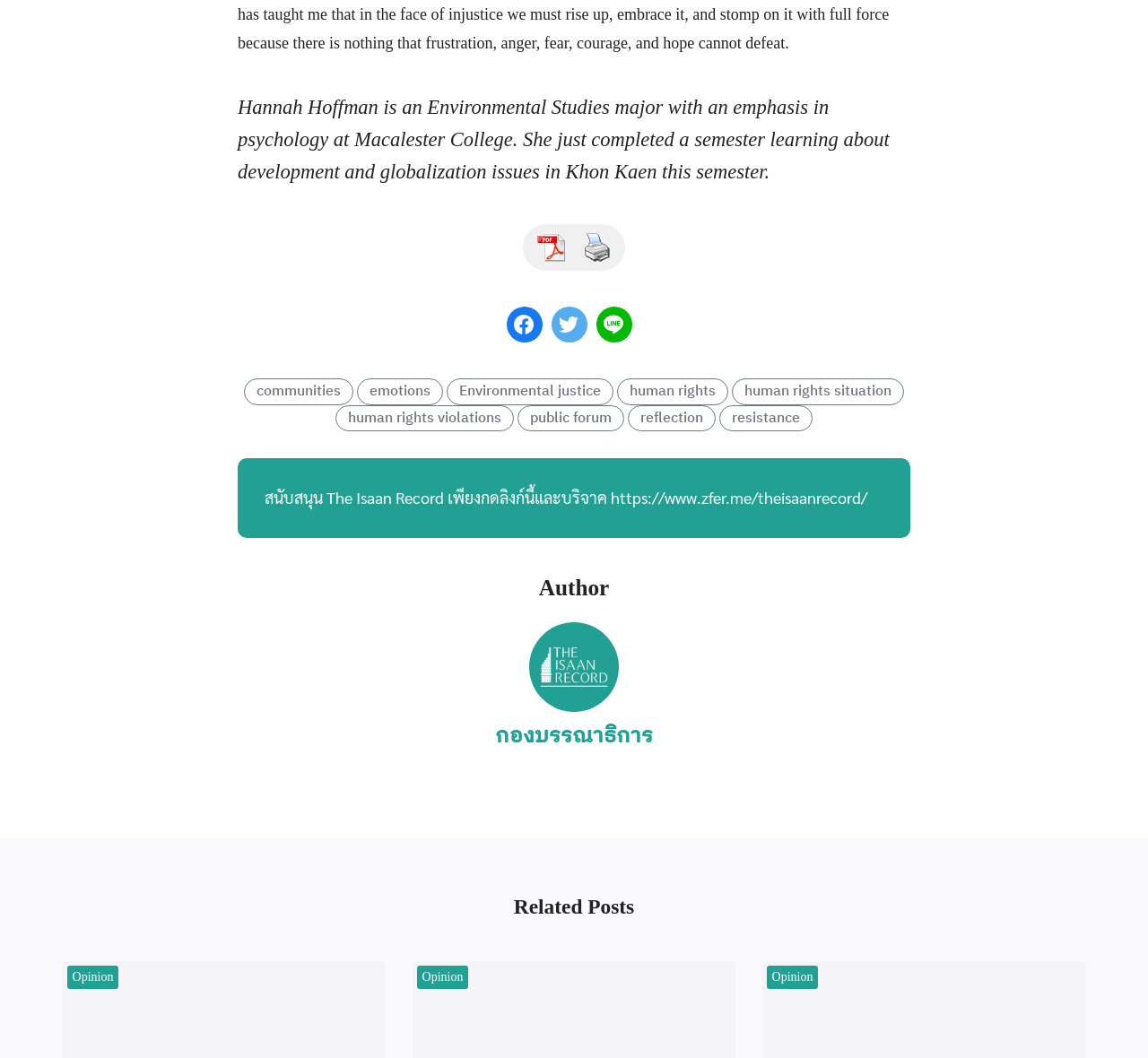Based on the element description, predict the bounding box coordinates (top-left x, top-left y, bottom-right x, bottom-right y) for the UI element in the screenshot: https://www.zfer.me/theisaanrecord/

[0.23, 0.487, 0.453, 0.504]